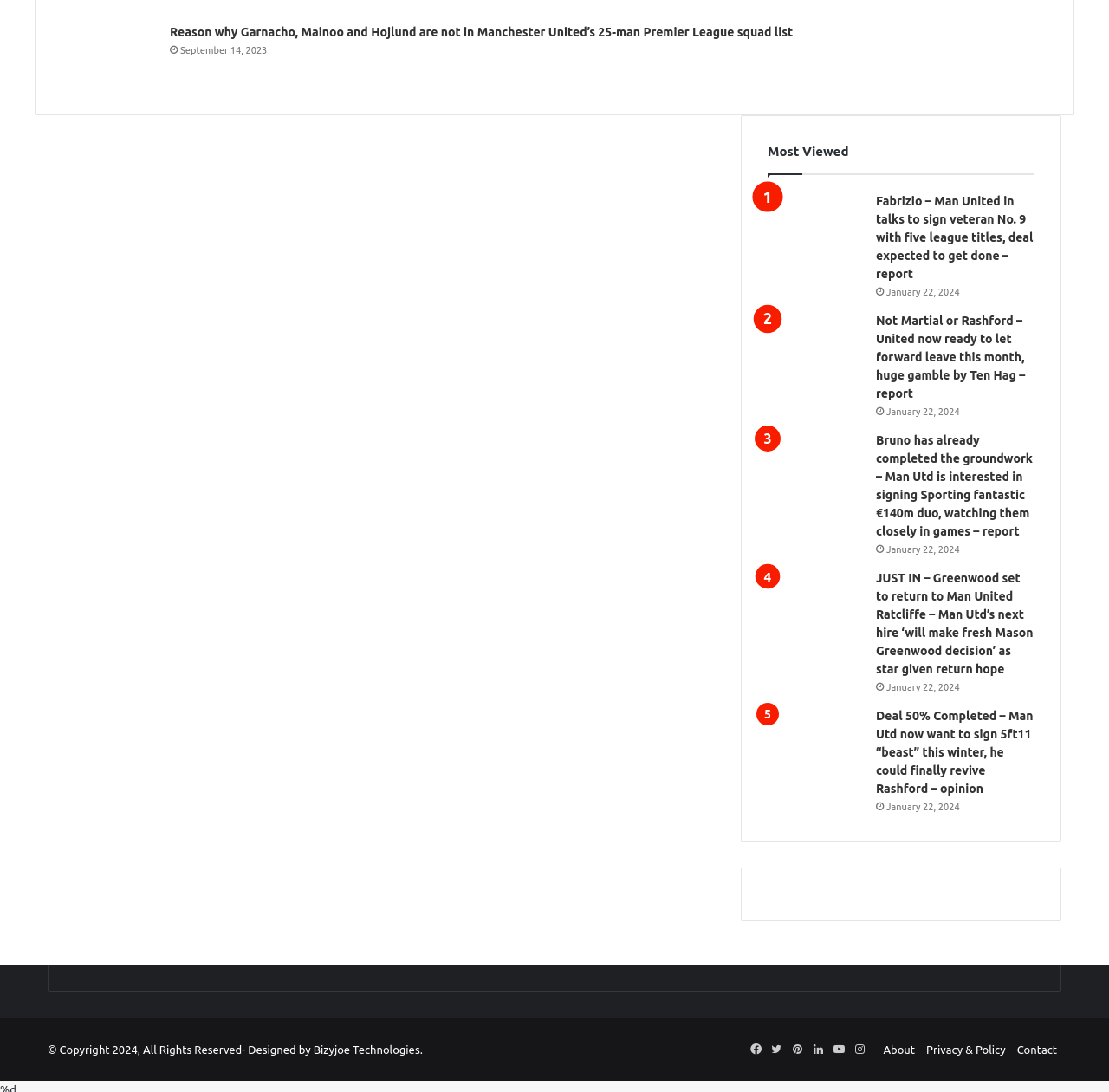How many social media links are available?
Using the image, provide a concise answer in one word or a short phrase.

3